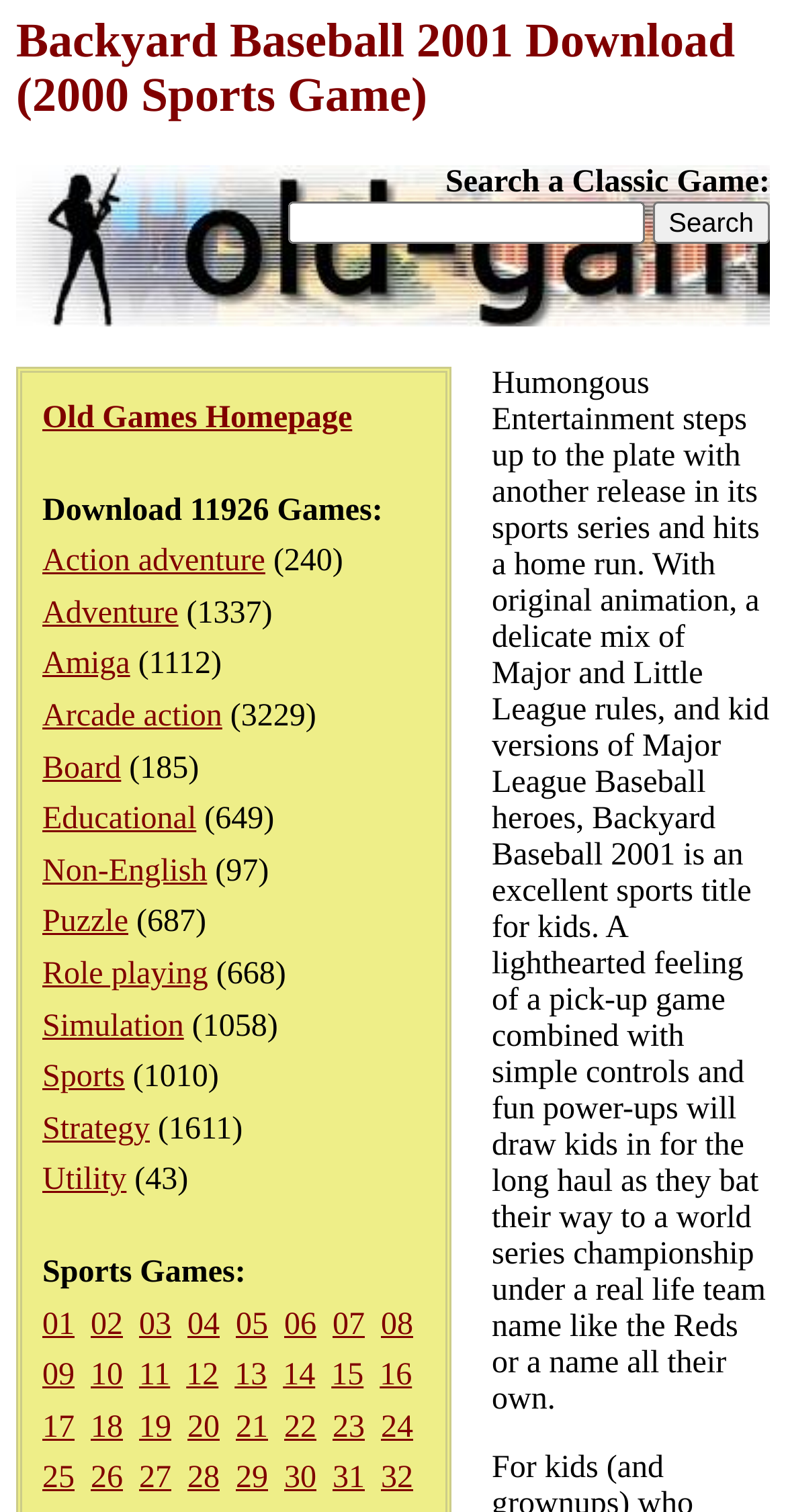Identify the bounding box of the HTML element described as: "Old Games Homepage".

[0.054, 0.265, 0.448, 0.288]